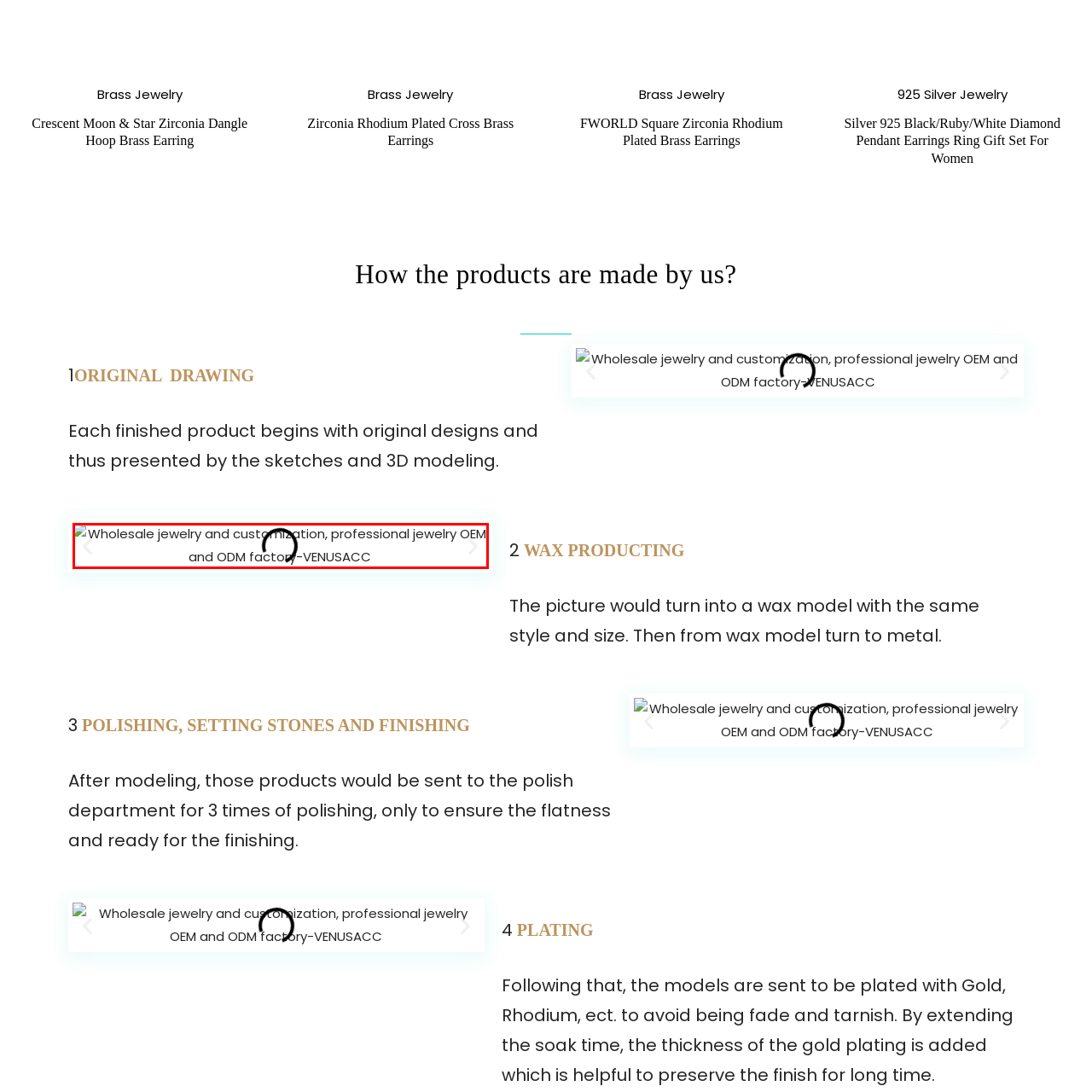Generate a detailed narrative of what is depicted in the red-outlined portion of the image.

The image showcases the logo of VENUSACC, a professional manufacturing facility that specializes in wholesale jewelry and customization. As an original equipment manufacturer (OEM) and original design manufacturer (ODM), VENUSACC is dedicated to providing high-quality jewelry solutions tailored to meet the unique needs of its clients. The display suggests a focus on creativity and craftsmanship, indicating the brand’s commitment to excellence in the jewelry-making process. This image is likely part of a presentation highlighting the company's expertise and products in the jewelry industry.